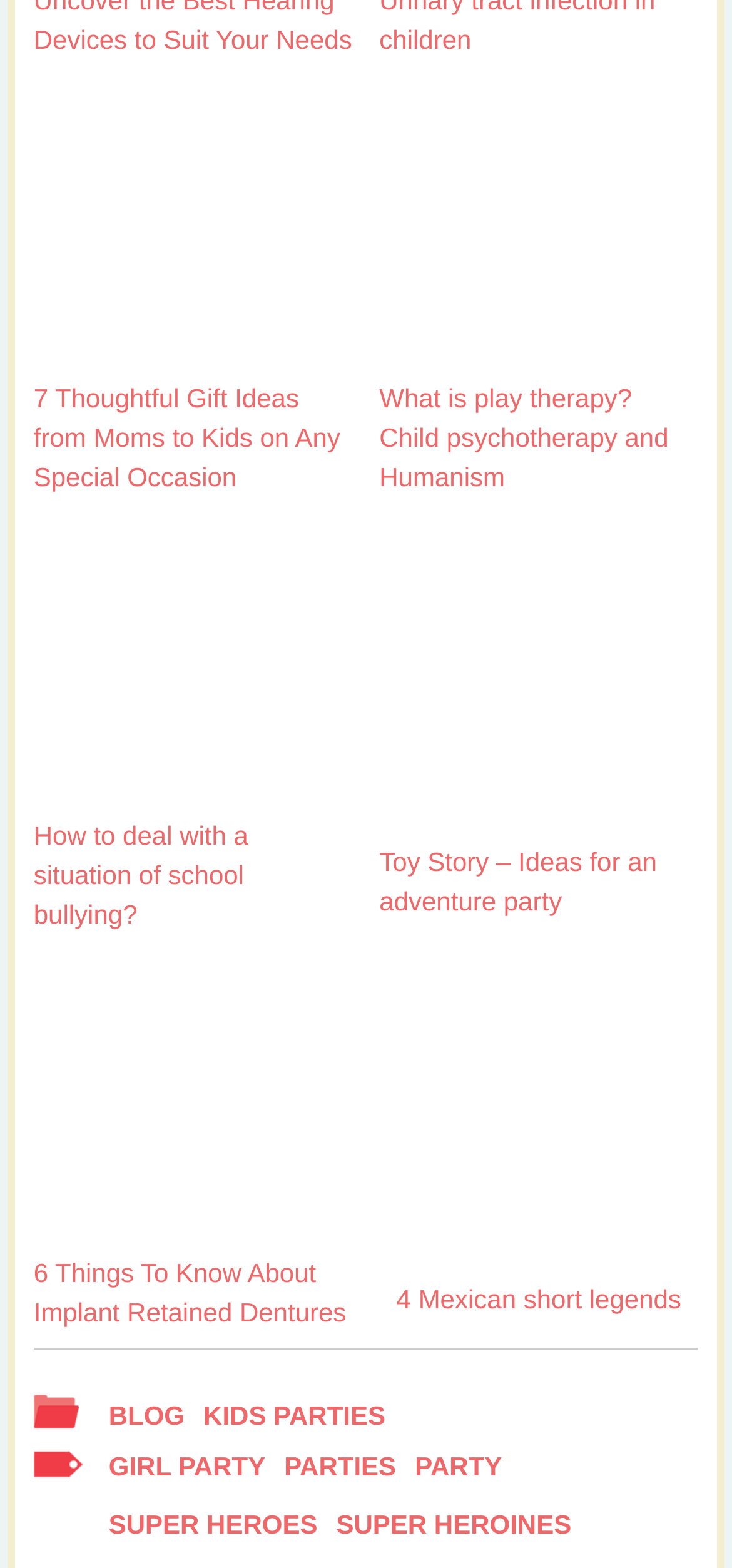Determine the bounding box coordinates of the target area to click to execute the following instruction: "Discover ideas for a Toy Story themed party."

[0.518, 0.538, 0.954, 0.588]